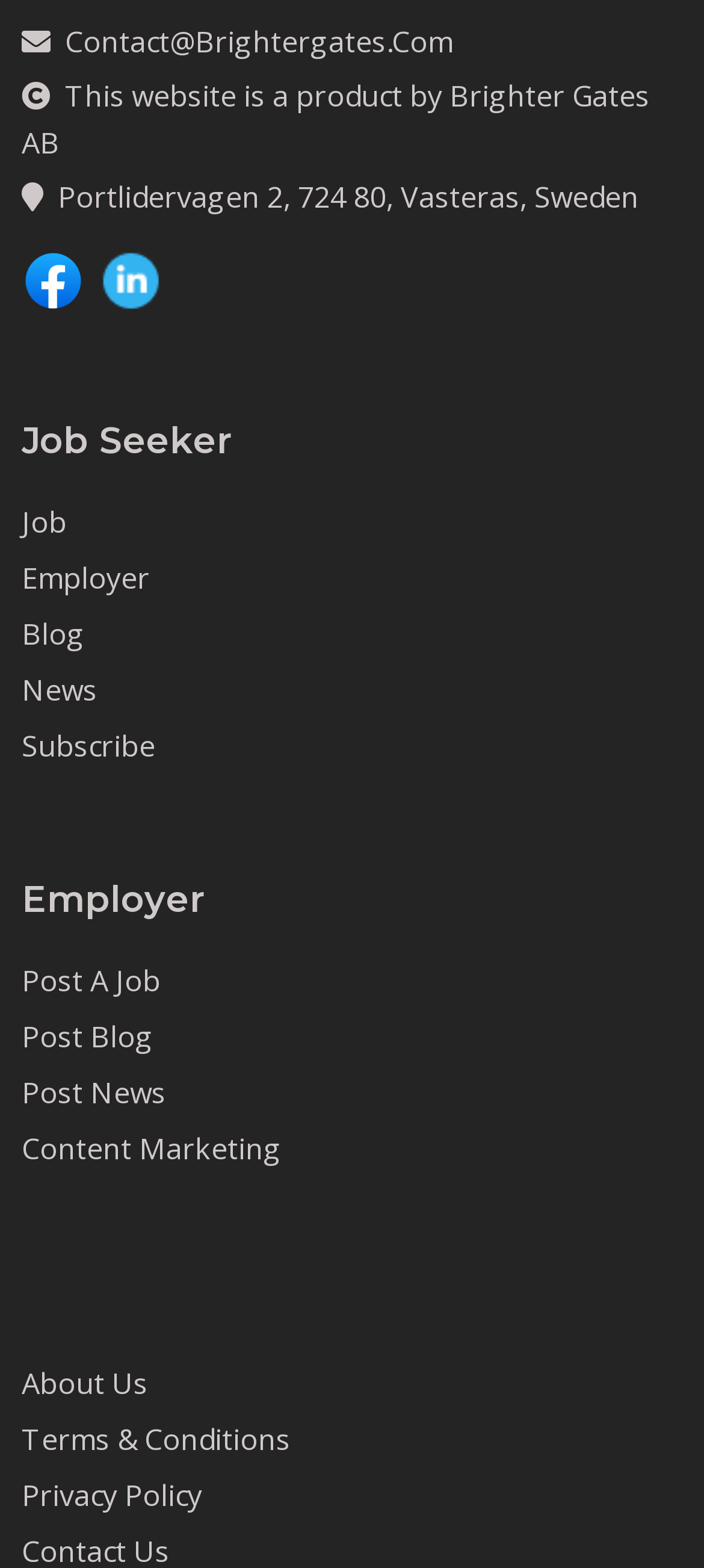Locate the bounding box of the UI element described in the following text: "Terms & Conditions".

[0.031, 0.905, 0.413, 0.93]